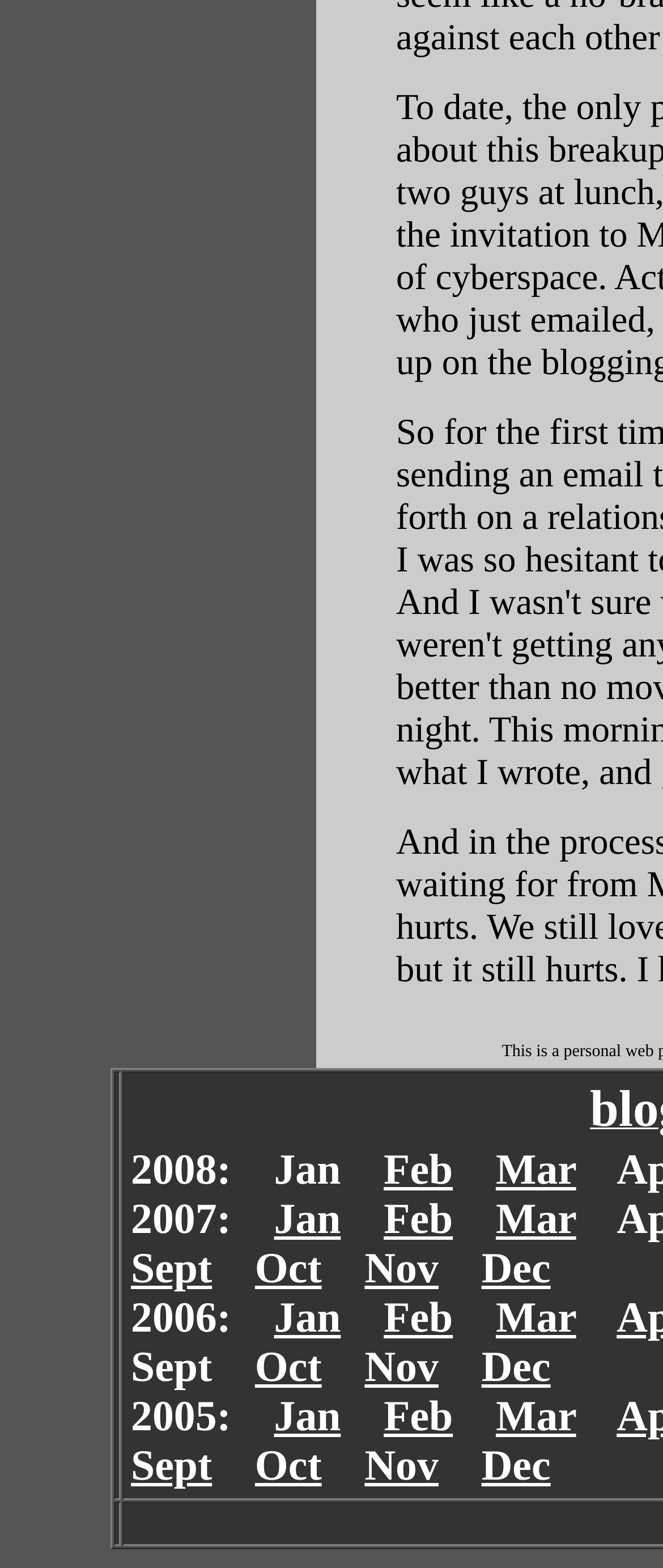Find the bounding box coordinates for the area that must be clicked to perform this action: "View December 2005".

[0.726, 0.92, 0.83, 0.95]